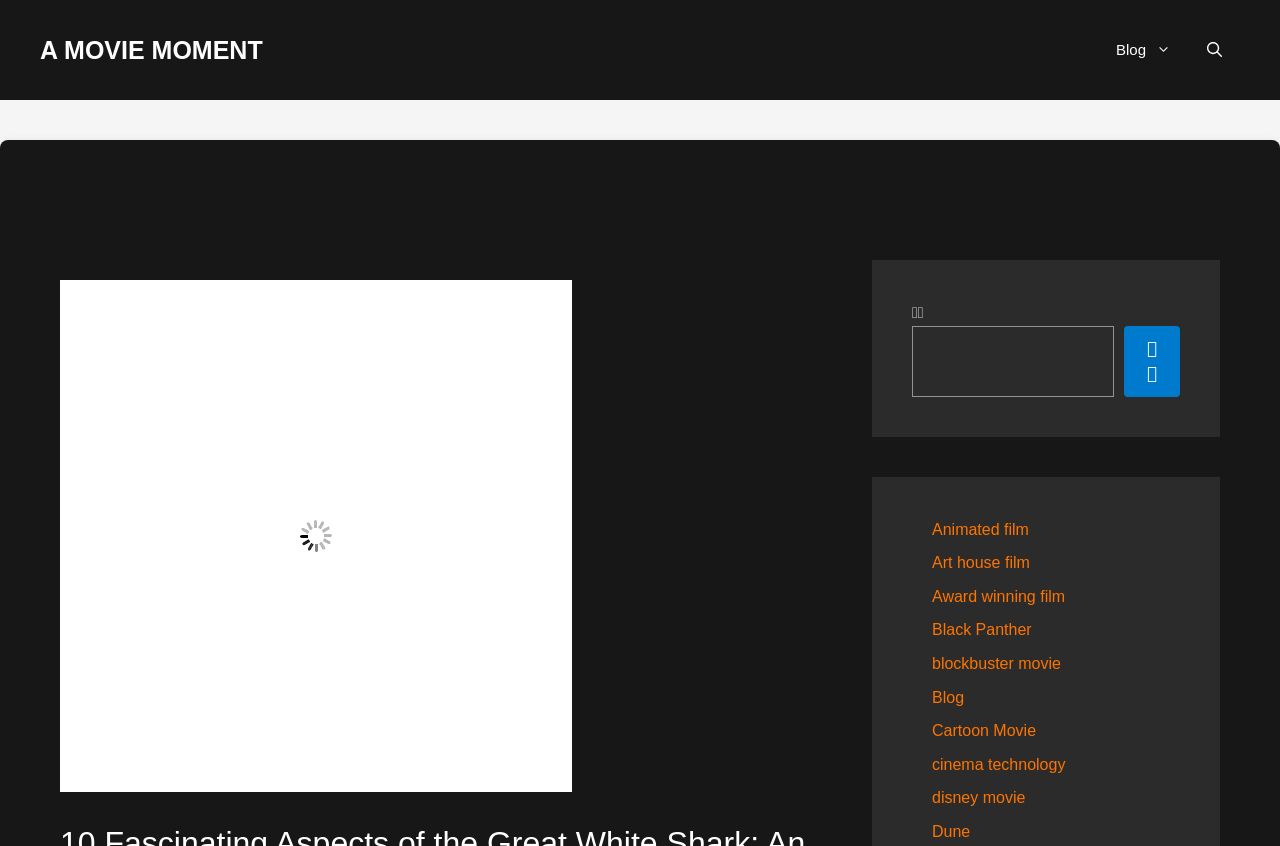Please specify the coordinates of the bounding box for the element that should be clicked to carry out this instruction: "Open search". The coordinates must be four float numbers between 0 and 1, formatted as [left, top, right, bottom].

[0.929, 0.024, 0.969, 0.095]